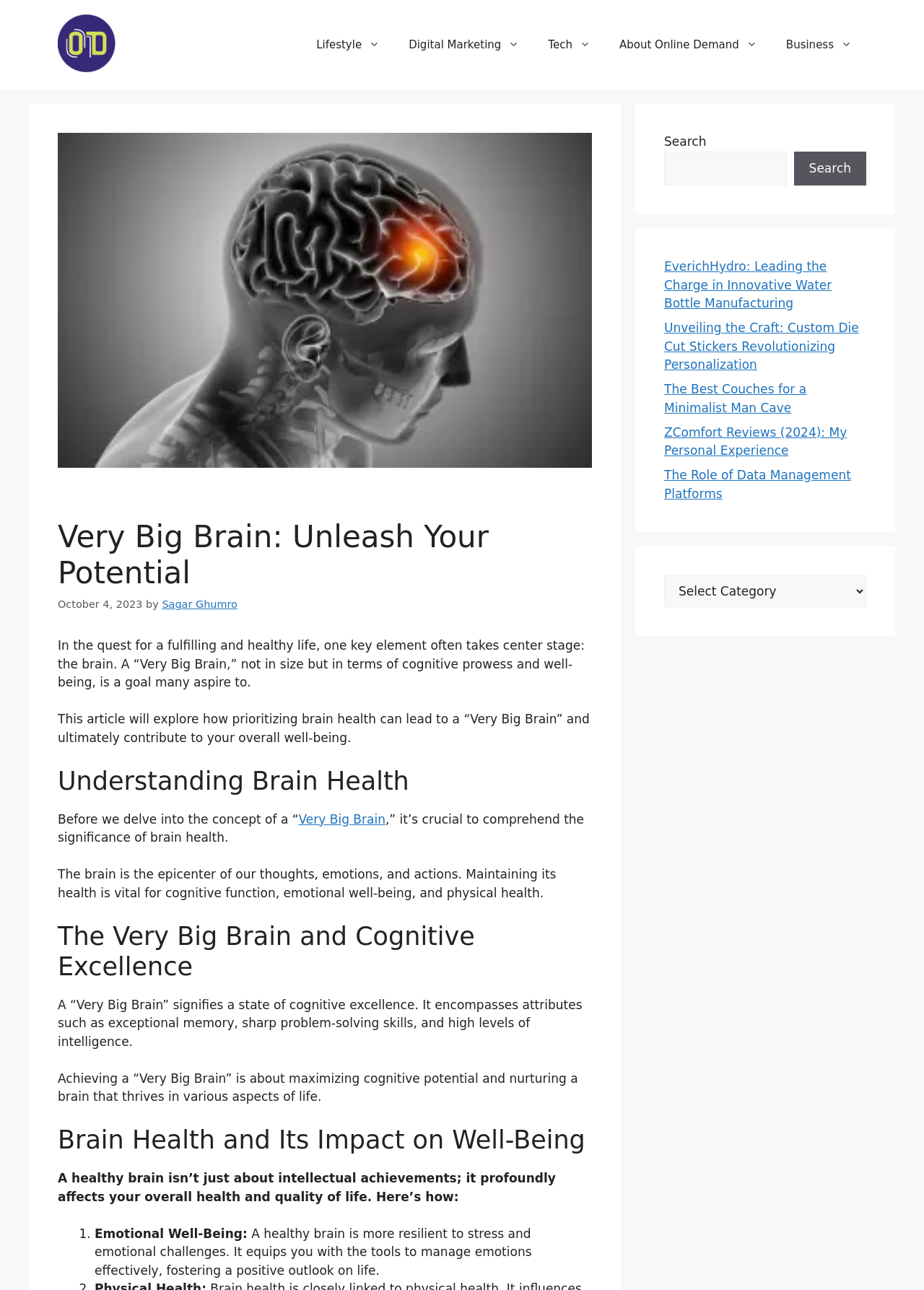Identify the bounding box coordinates for the element that needs to be clicked to fulfill this instruction: "Search for something". Provide the coordinates in the format of four float numbers between 0 and 1: [left, top, right, bottom].

[0.719, 0.117, 0.851, 0.144]